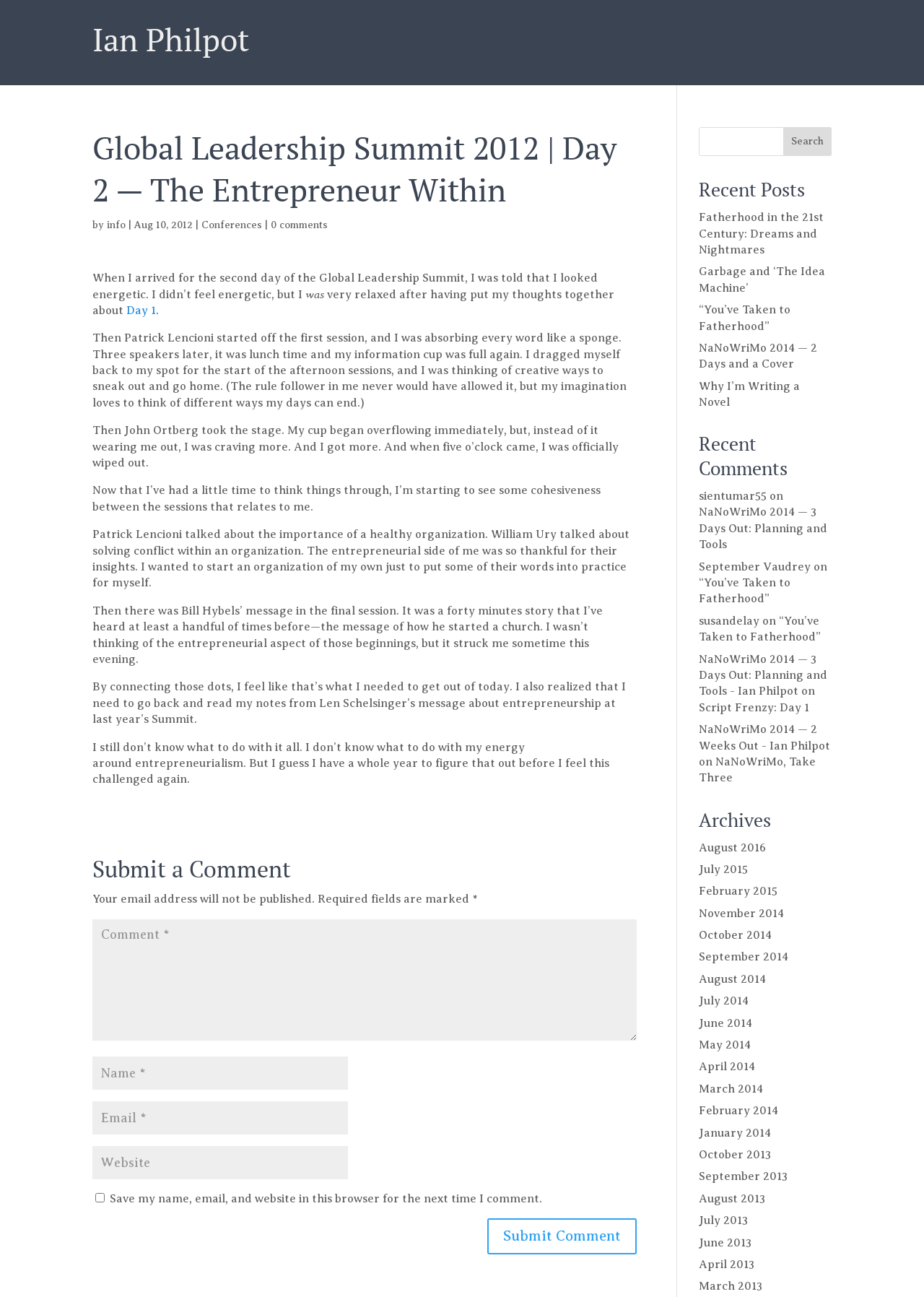Please find the bounding box coordinates of the element that you should click to achieve the following instruction: "View archives". The coordinates should be presented as four float numbers between 0 and 1: [left, top, right, bottom].

[0.756, 0.623, 0.9, 0.647]